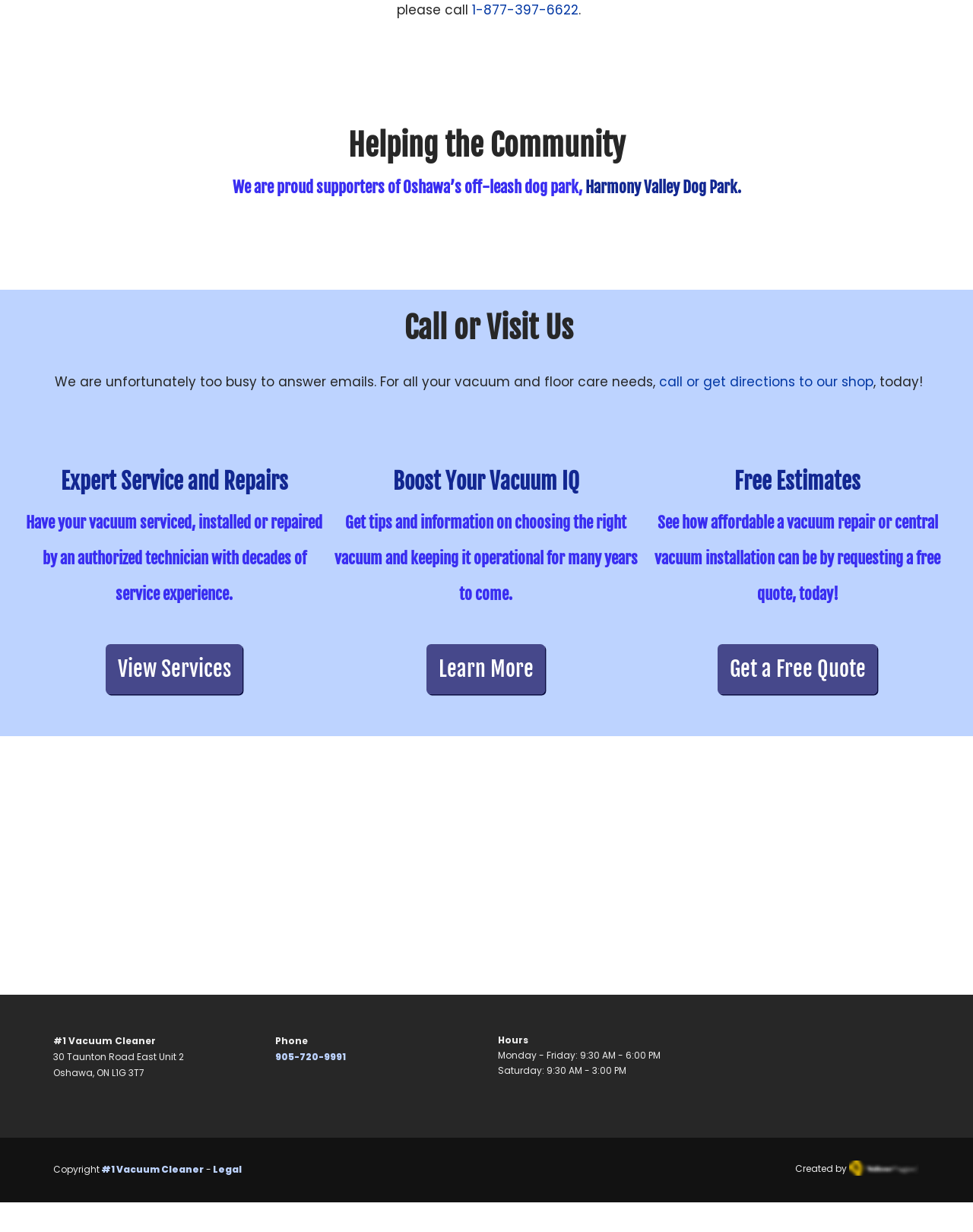Provide a brief response to the question below using one word or phrase:
How many links are there in the 'Call or Visit Us' section?

2